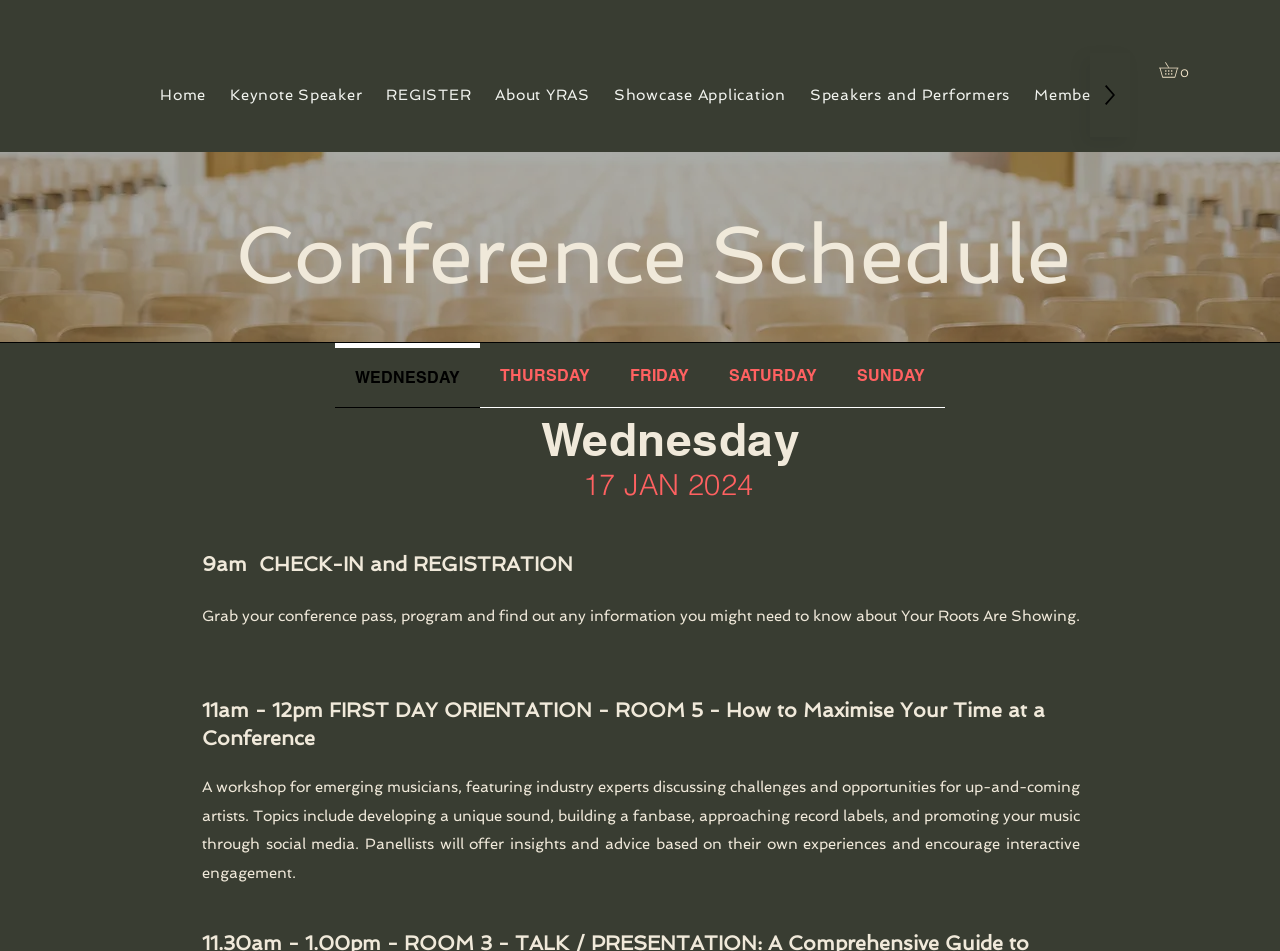How many items are in the cart?
Give a one-word or short-phrase answer derived from the screenshot.

0